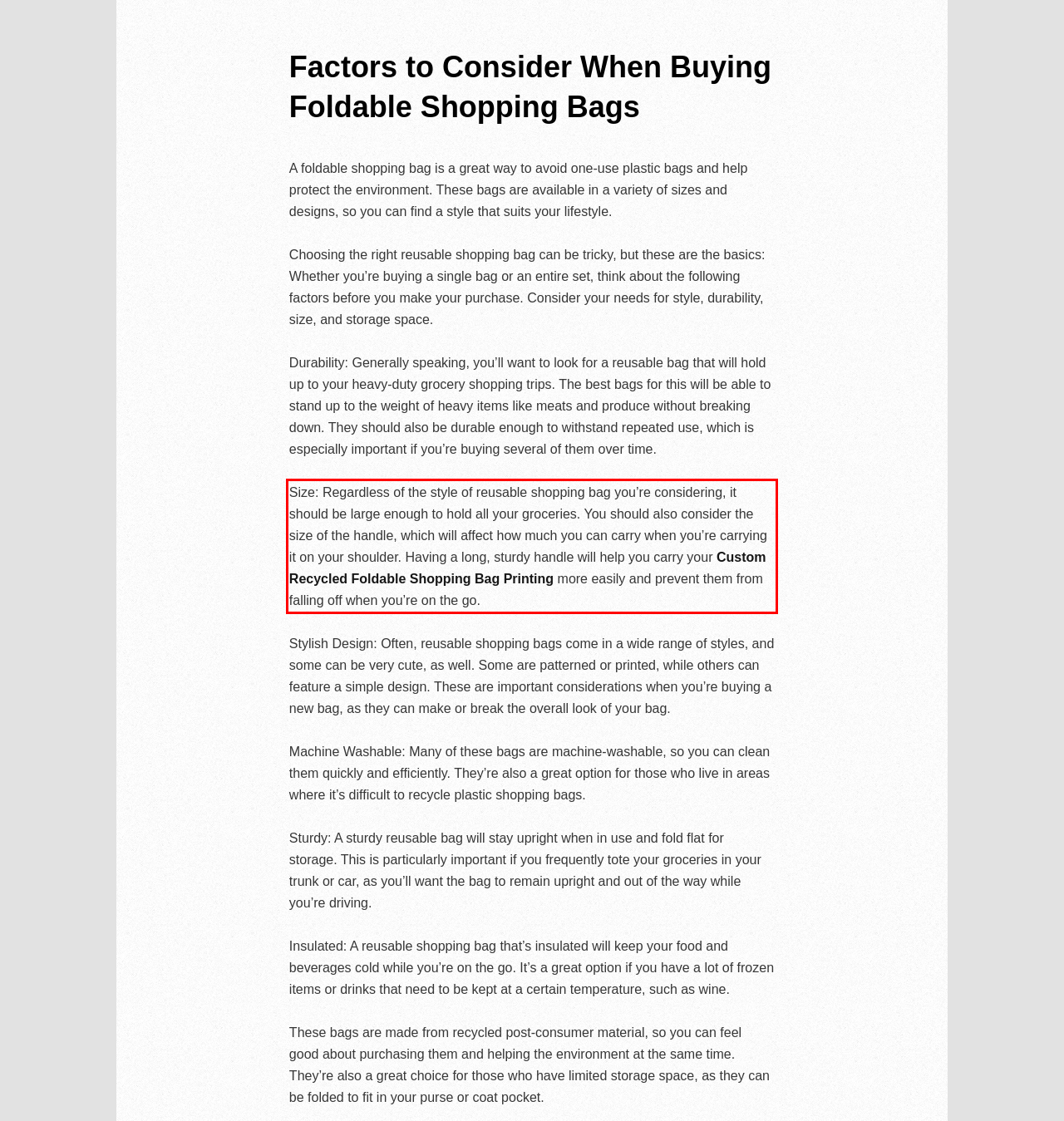Inspect the webpage screenshot that has a red bounding box and use OCR technology to read and display the text inside the red bounding box.

Size: Regardless of the style of reusable shopping bag you’re considering, it should be large enough to hold all your groceries. You should also consider the size of the handle, which will affect how much you can carry when you’re carrying it on your shoulder. Having a long, sturdy handle will help you carry your Custom Recycled Foldable Shopping Bag Printing more easily and prevent them from falling off when you’re on the go.